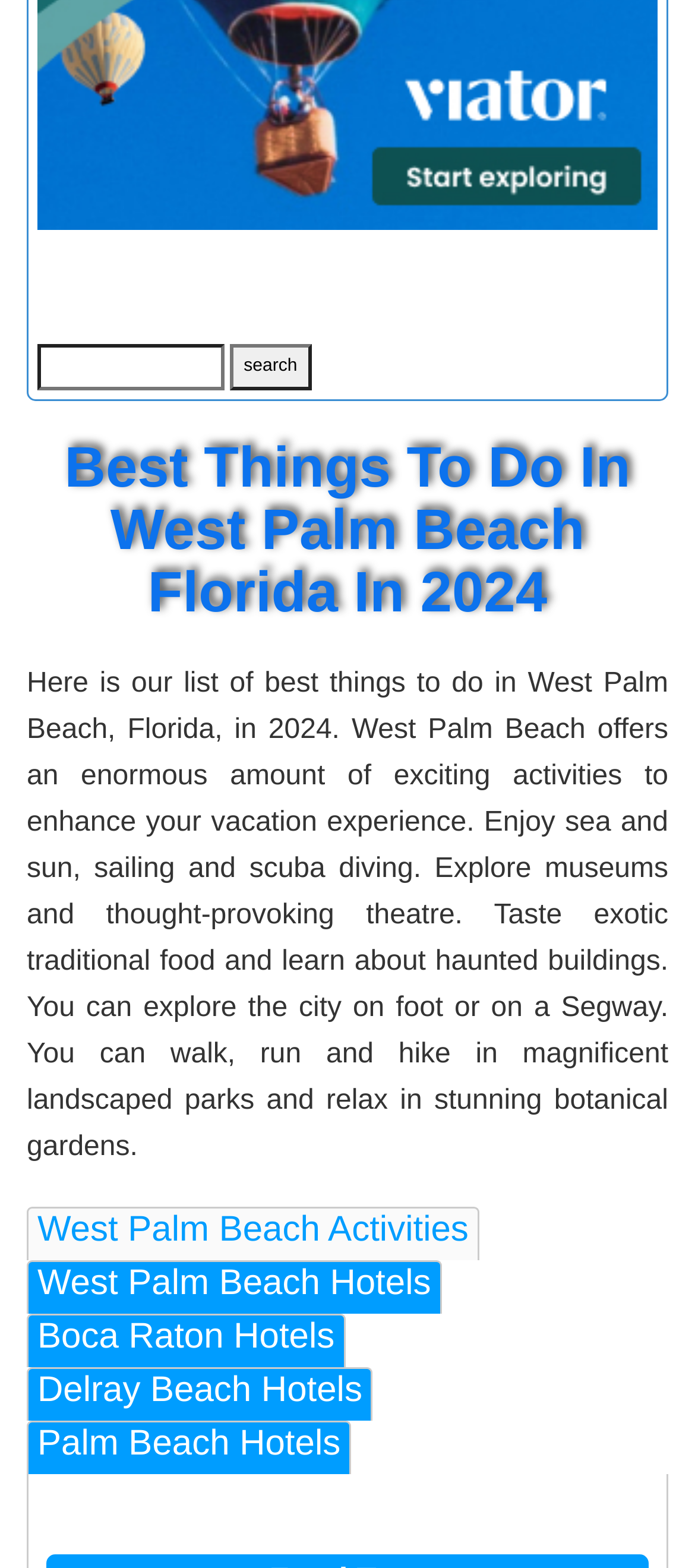Using the information in the image, could you please answer the following question in detail:
What is the tone of the webpage?

The webpage provides a list of activities and information about West Palm Beach, Florida, in a neutral and objective tone. The language used is descriptive and encouraging, suggesting that the webpage aims to inform and educate users about the city's attractions and activities.